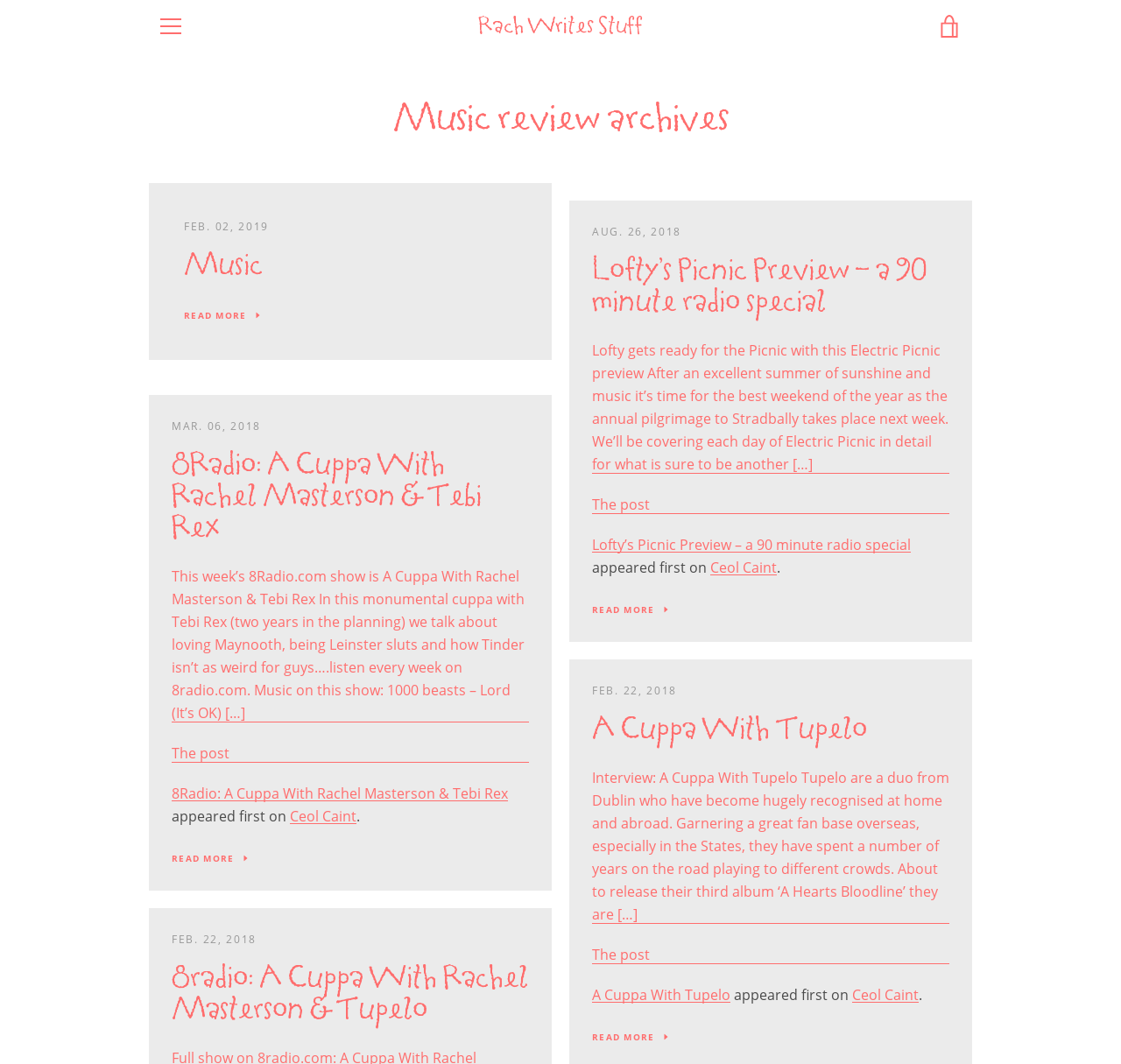What is the main topic of this webpage?
Identify the answer in the screenshot and reply with a single word or phrase.

Music reviews